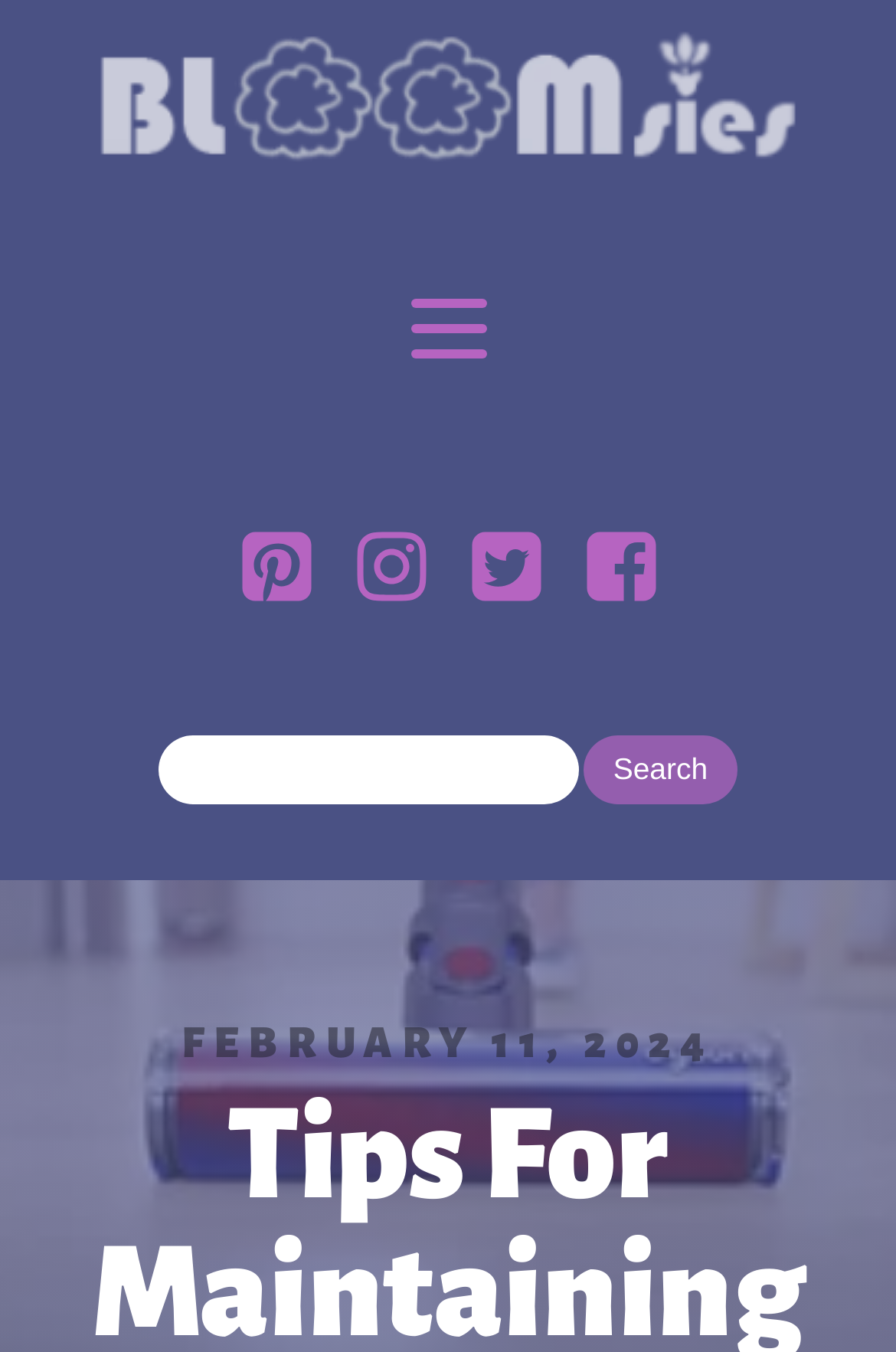Identify the bounding box coordinates for the UI element described as follows: "value="Search"". Ensure the coordinates are four float numbers between 0 and 1, formatted as [left, top, right, bottom].

[0.651, 0.544, 0.823, 0.595]